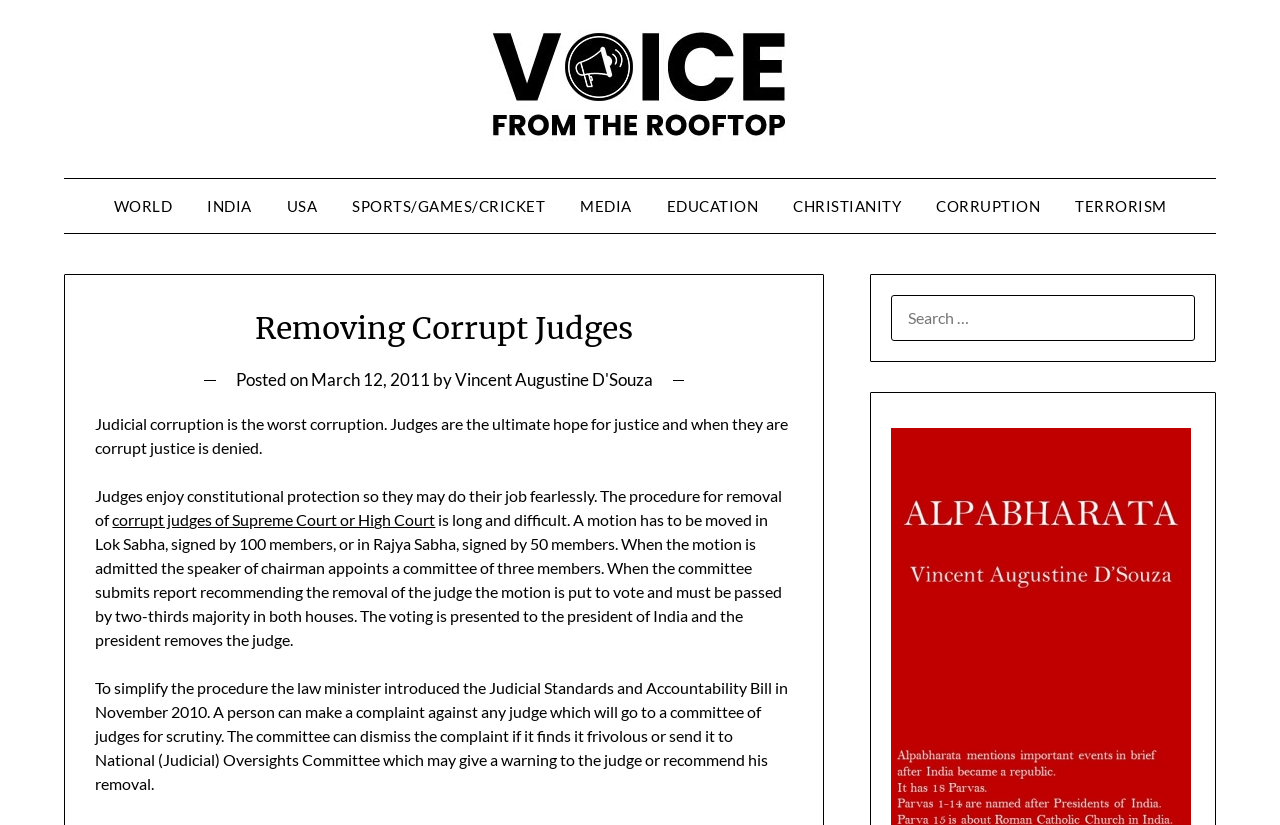How many members need to sign a motion in Lok Sabha?
Please provide a comprehensive answer based on the contents of the image.

The webpage explains the procedure for removal of corrupt judges, which involves moving a motion in Lok Sabha signed by 100 members or in Rajya Sabha signed by 50 members.